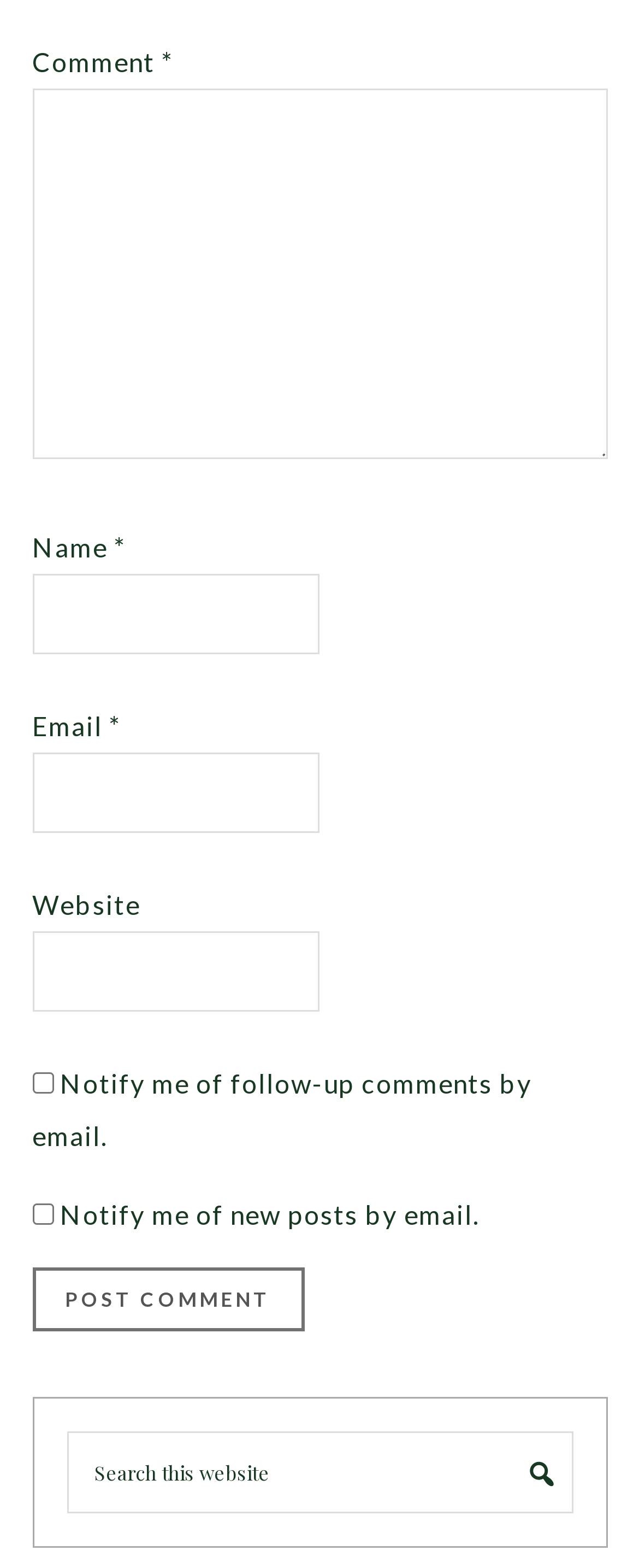Determine the bounding box coordinates of the section I need to click to execute the following instruction: "Input your email". Provide the coordinates as four float numbers between 0 and 1, i.e., [left, top, right, bottom].

[0.05, 0.479, 0.5, 0.531]